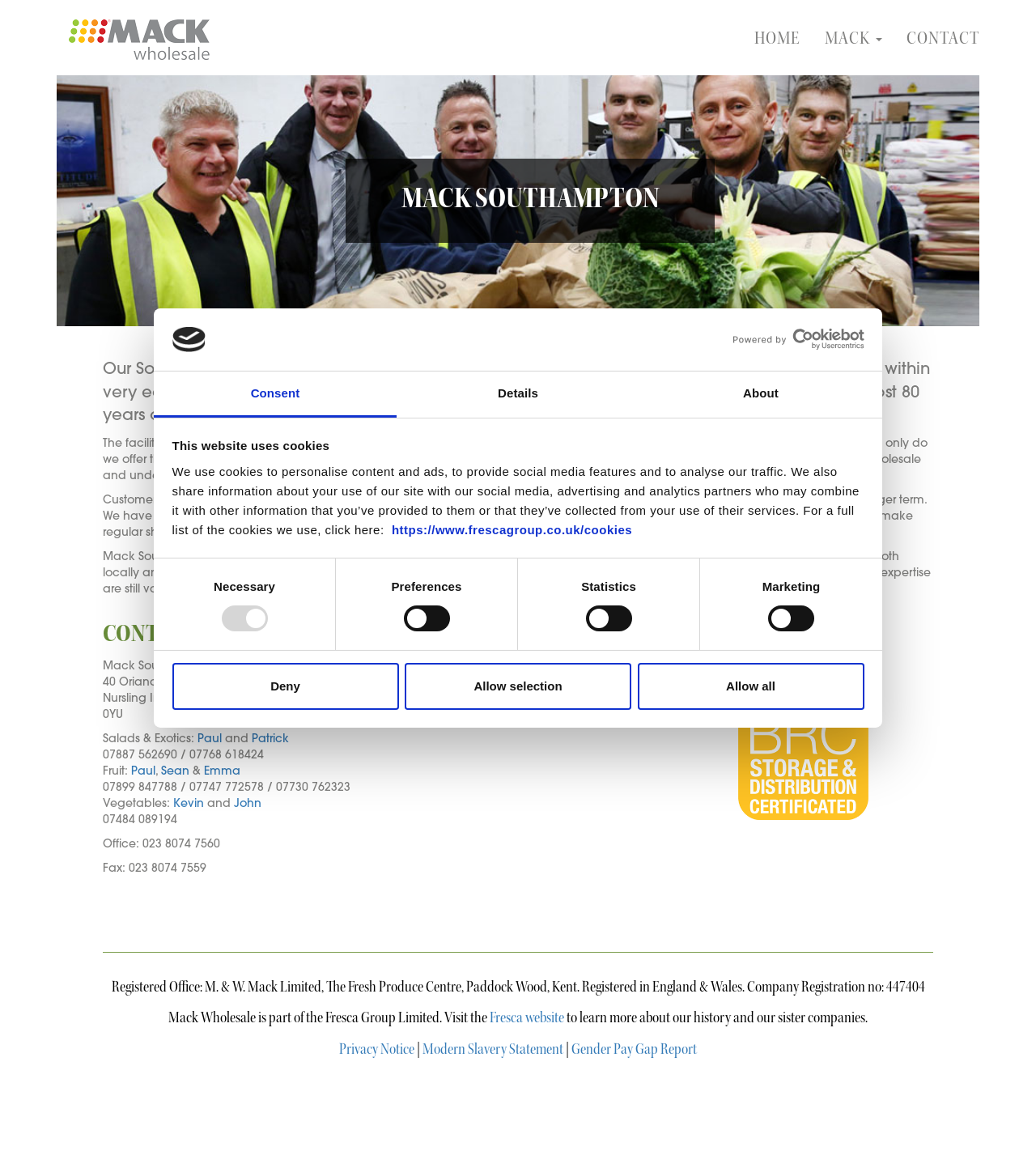How many links are provided in the 'CONTACT DETAILS' section?
From the image, respond with a single word or phrase.

5